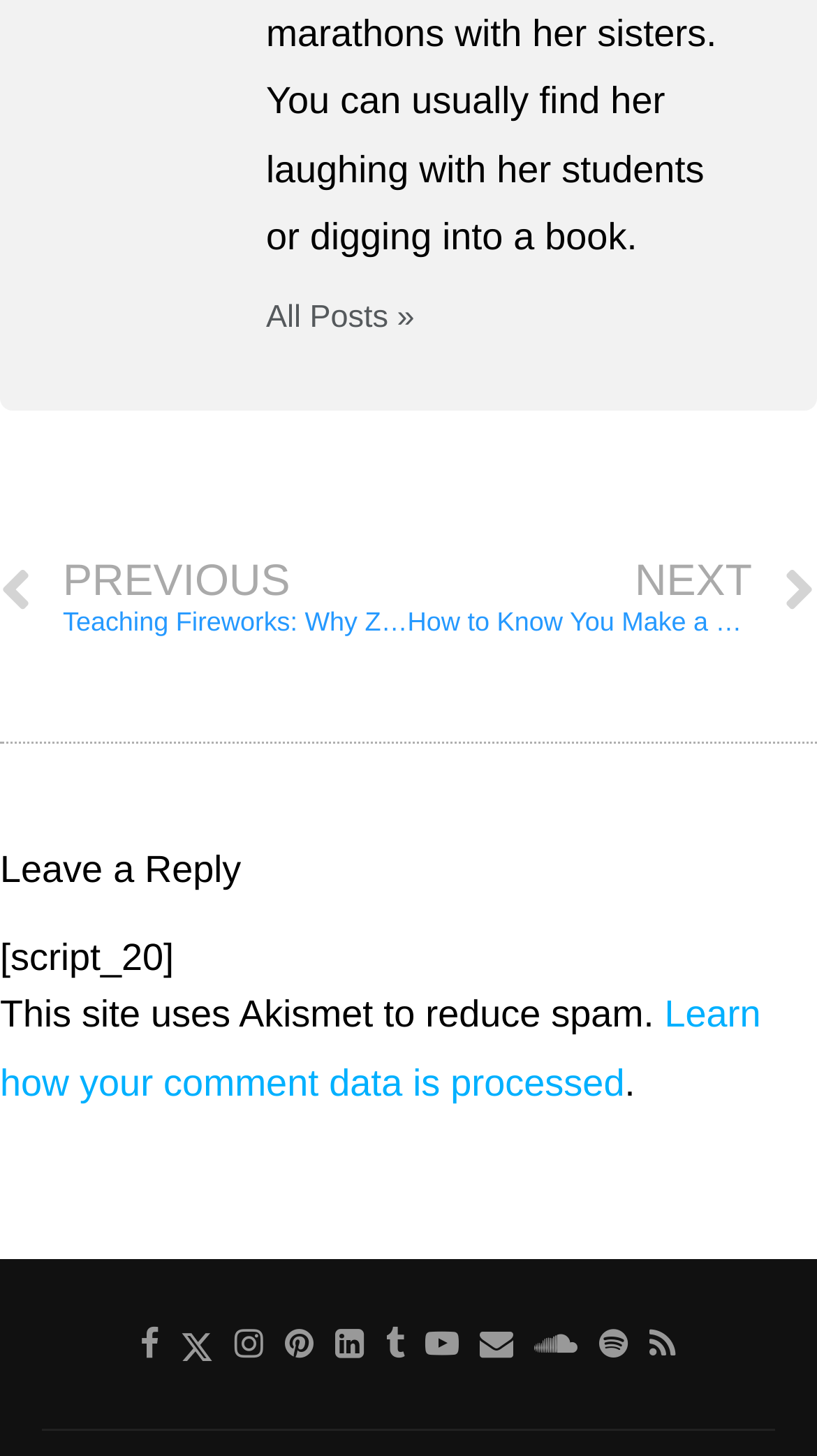Please indicate the bounding box coordinates for the clickable area to complete the following task: "Click on 'Facebook'". The coordinates should be specified as four float numbers between 0 and 1, i.e., [left, top, right, bottom].

[0.172, 0.908, 0.195, 0.937]